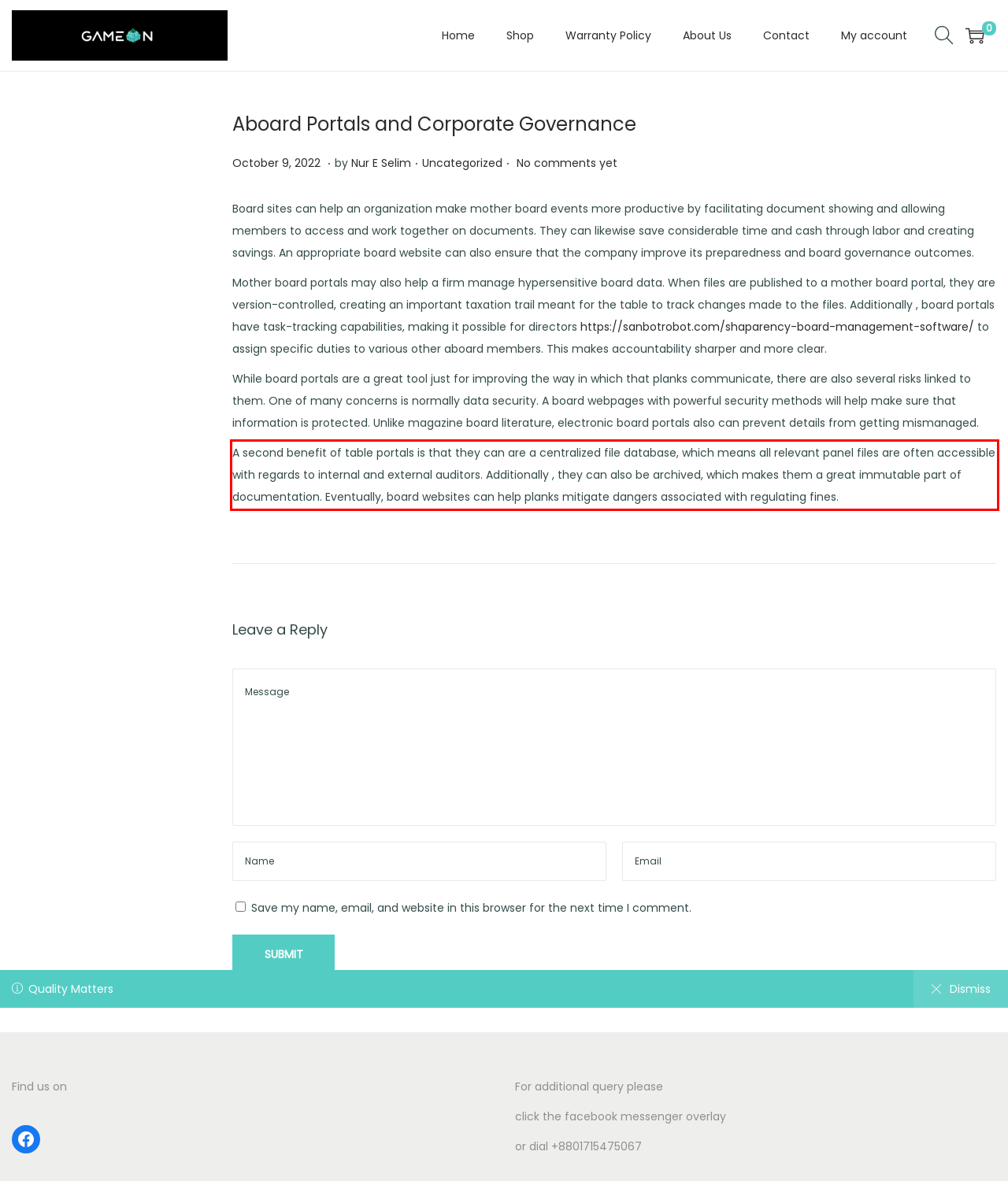Identify and extract the text within the red rectangle in the screenshot of the webpage.

A second benefit of table portals is that they can are a centralized file database, which means all relevant panel files are often accessible with regards to internal and external auditors. Additionally , they can also be archived, which makes them a great immutable part of documentation. Eventually, board websites can help planks mitigate dangers associated with regulating fines.